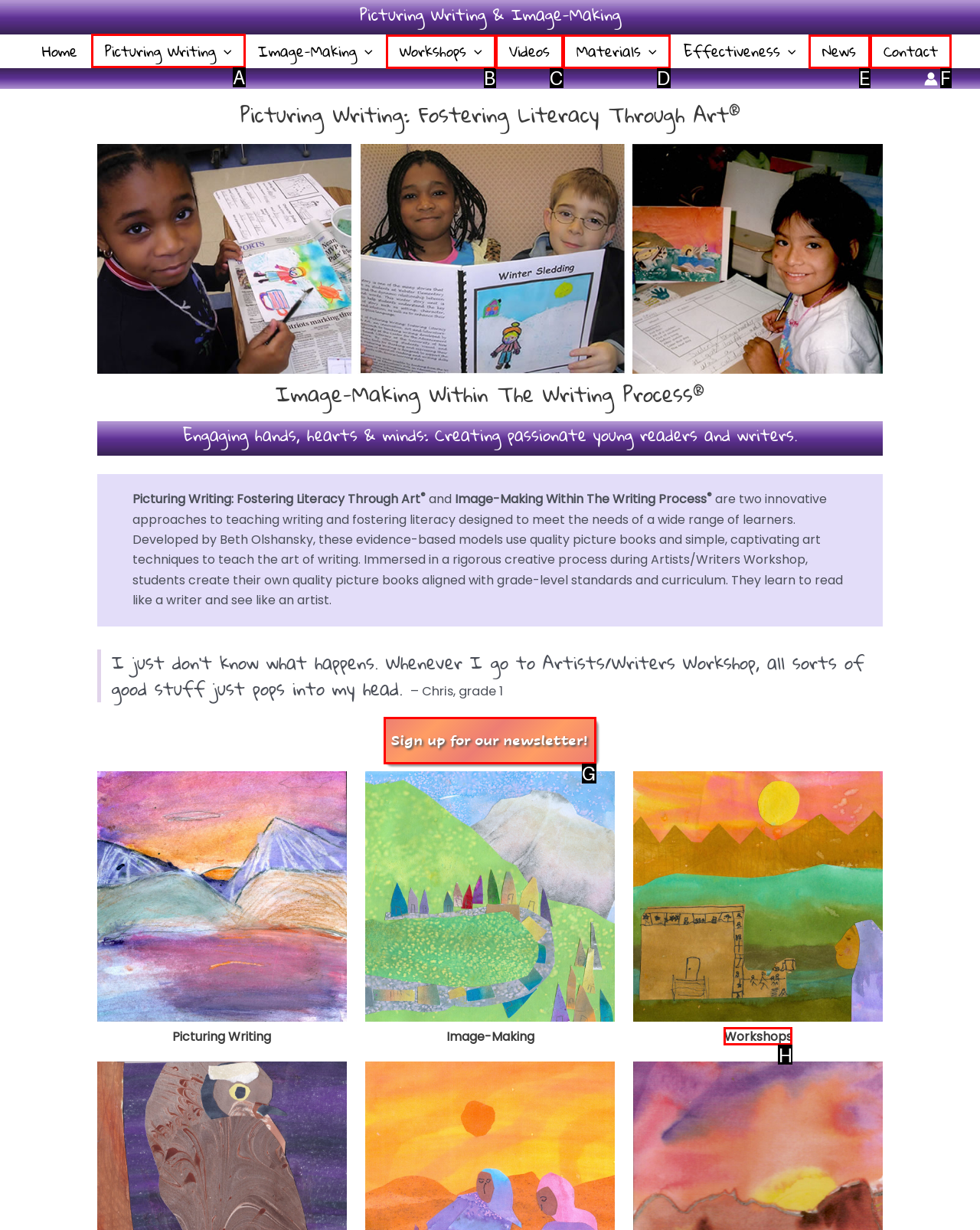Which lettered option should be clicked to perform the following task: Toggle Picturing Writing Menu
Respond with the letter of the appropriate option.

A